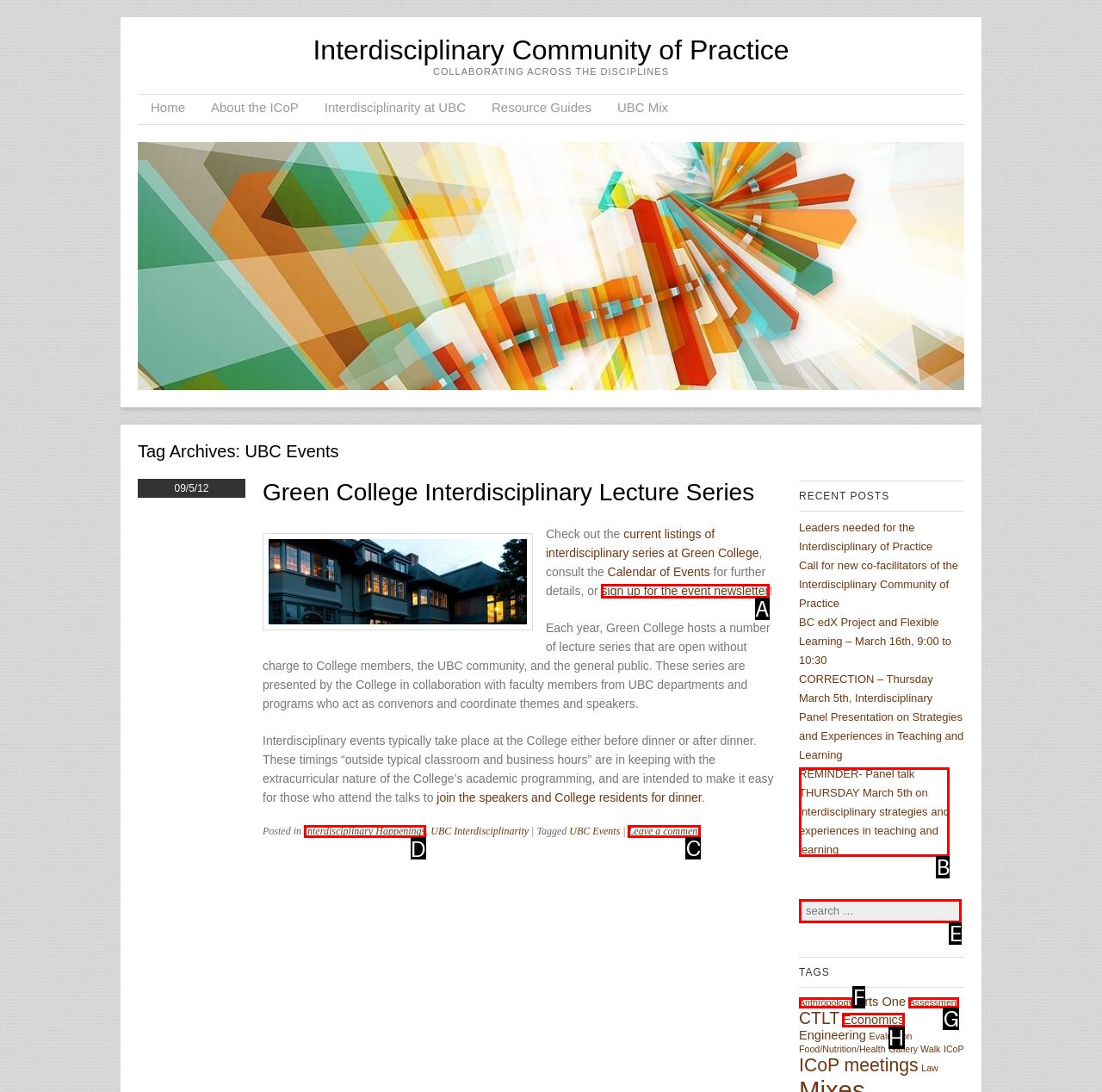For the task: Read the 'Interdisciplinary Happenings' post, tell me the letter of the option you should click. Answer with the letter alone.

D